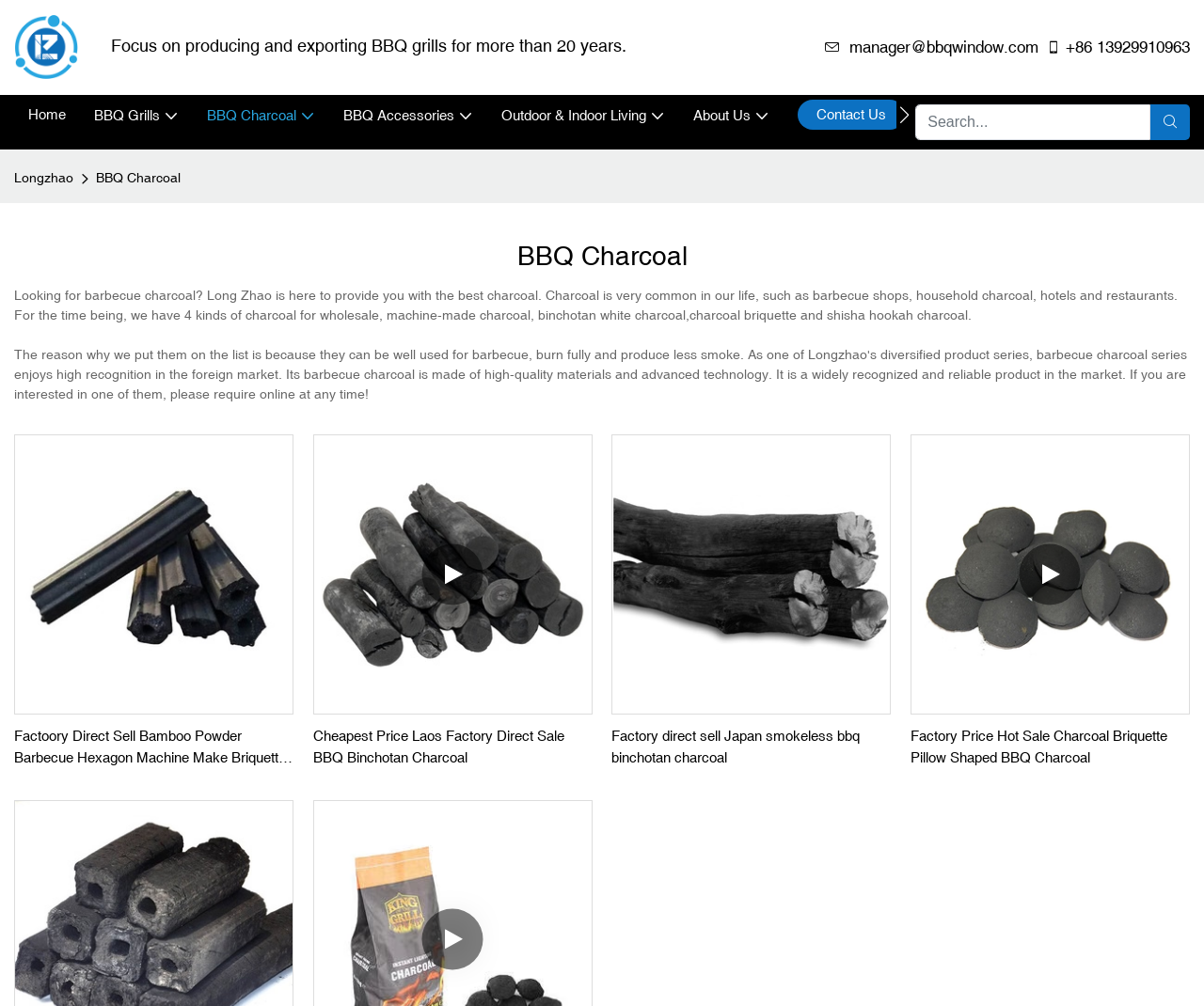Determine the bounding box of the UI component based on this description: "Outdoor & Indoor Living". The bounding box coordinates should be four float values between 0 and 1, i.e., [left, top, right, bottom].

[0.416, 0.099, 0.552, 0.131]